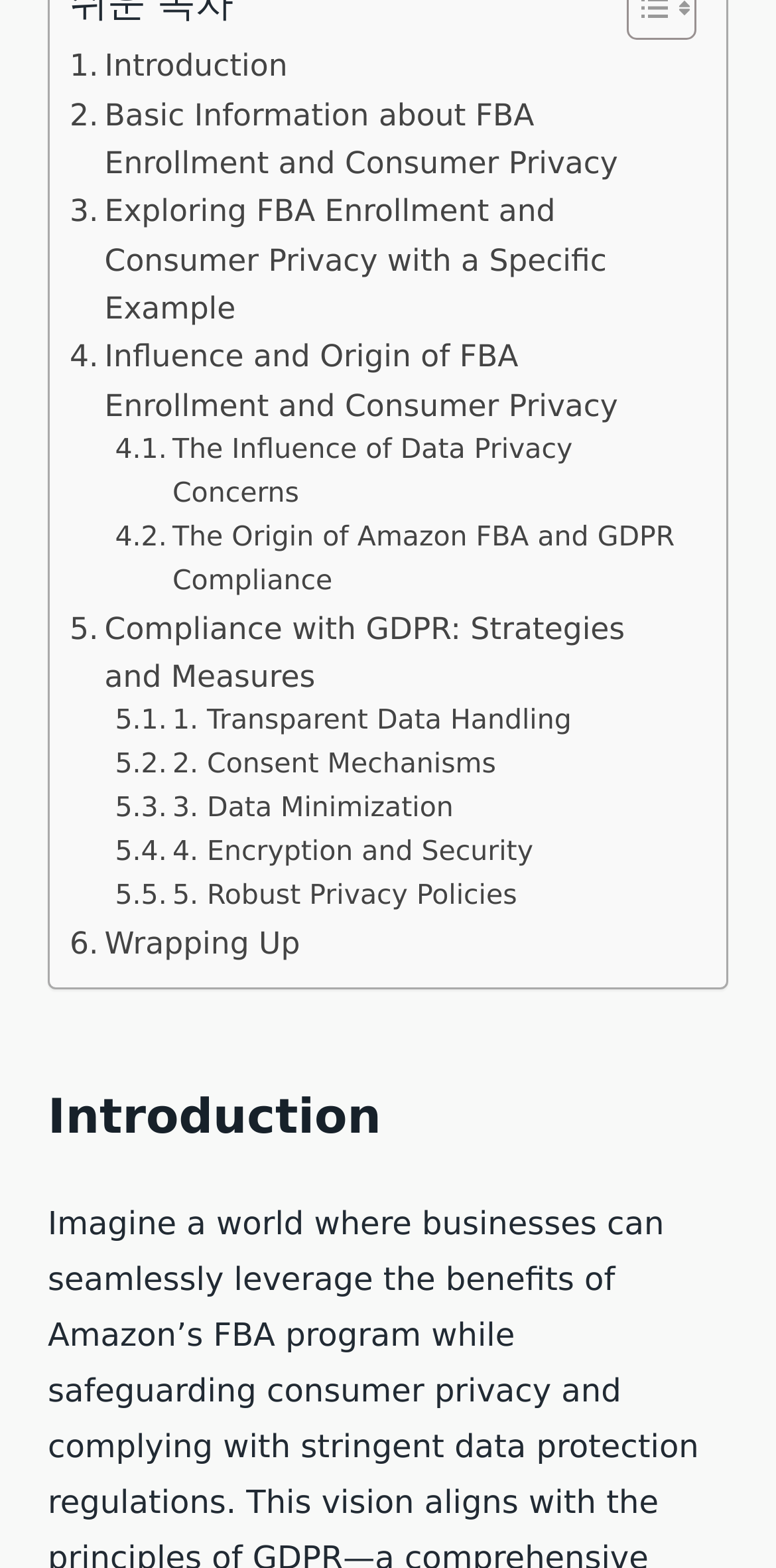What is the first topic discussed in the webpage?
Please analyze the image and answer the question with as much detail as possible.

The first topic discussed in the webpage is 'Introduction' which is indicated by the link '. Introduction' at the top of the webpage with a bounding box coordinate of [0.09, 0.027, 0.371, 0.058].